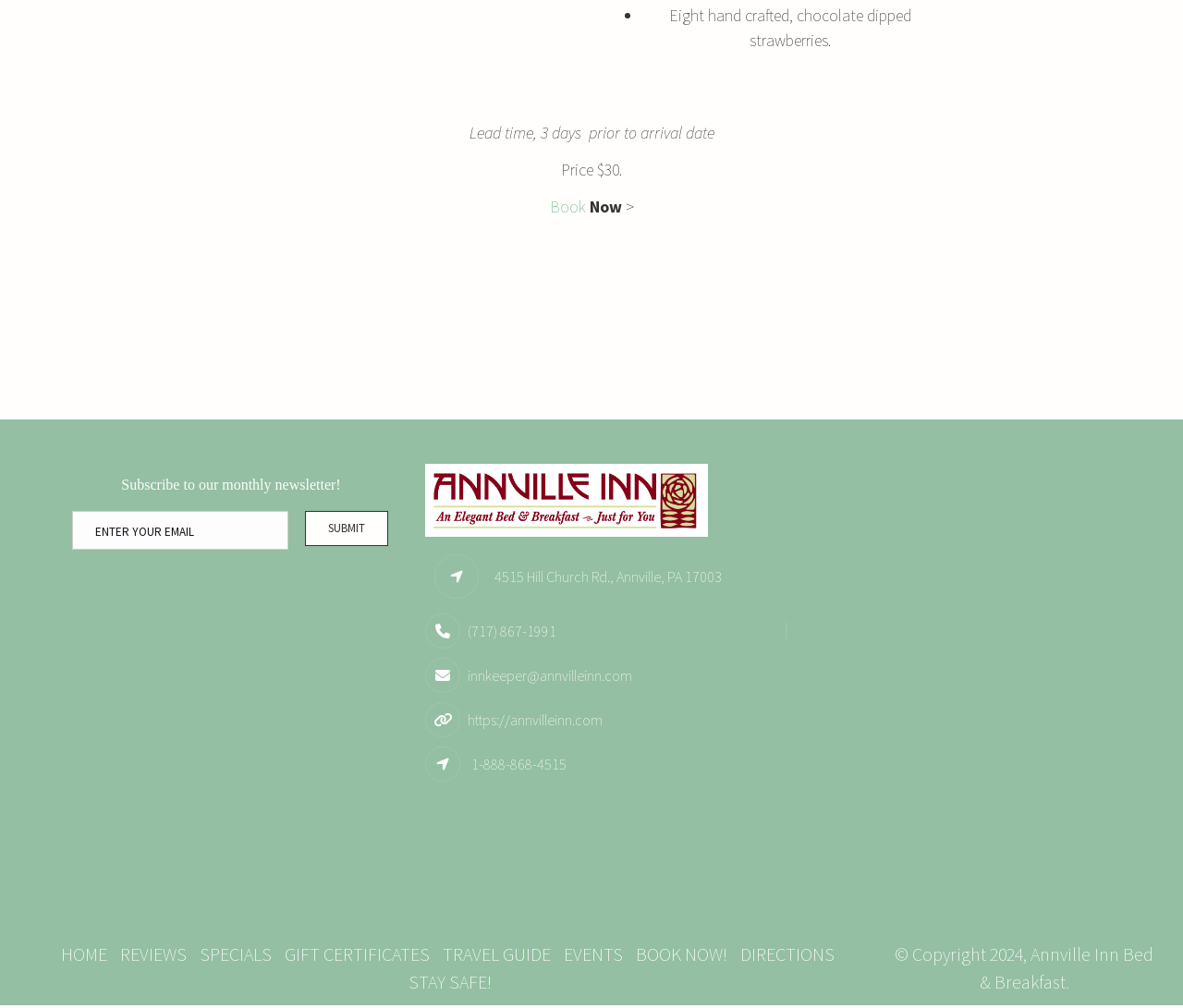Please determine the bounding box coordinates of the element's region to click in order to carry out the following instruction: "Submit the email". The coordinates should be four float numbers between 0 and 1, i.e., [left, top, right, bottom].

[0.258, 0.51, 0.328, 0.544]